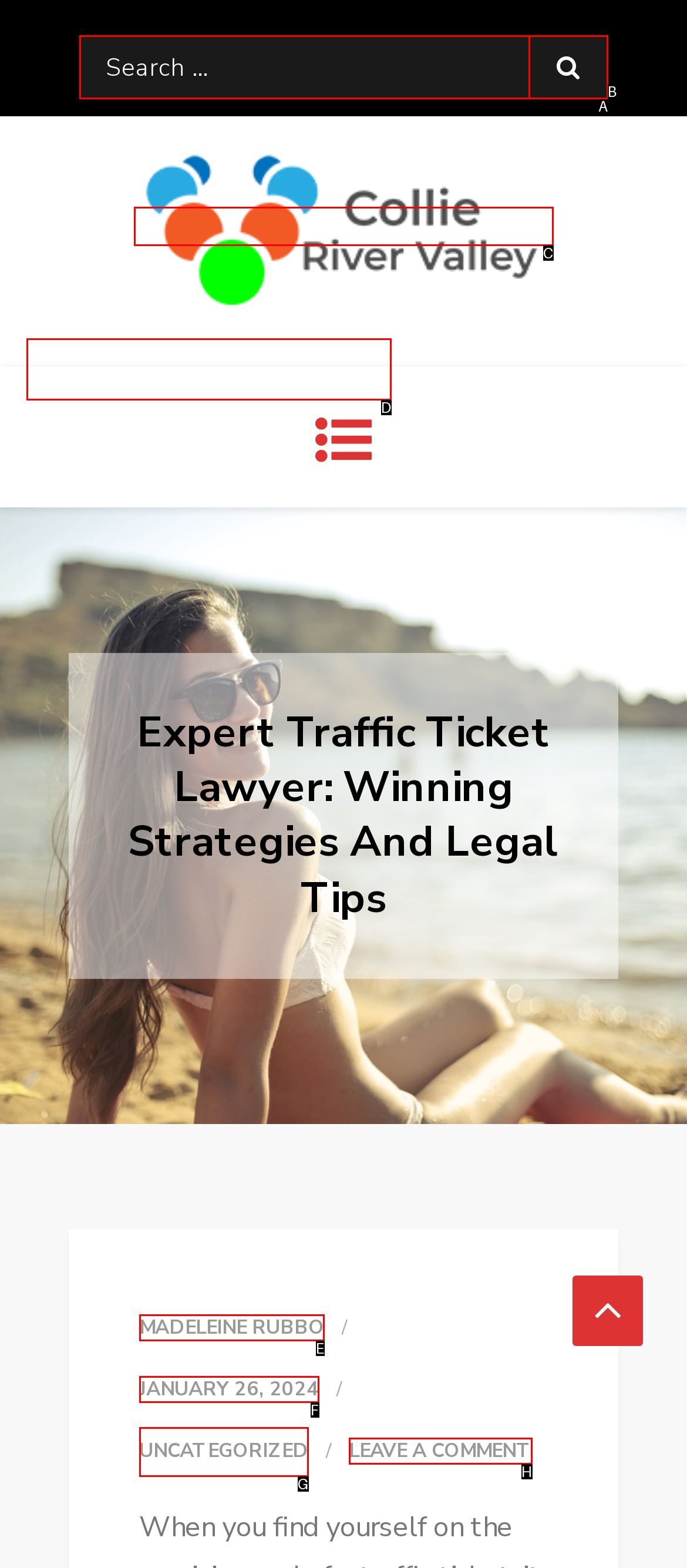Tell me the letter of the HTML element that best matches the description: Uncategorized from the provided options.

G